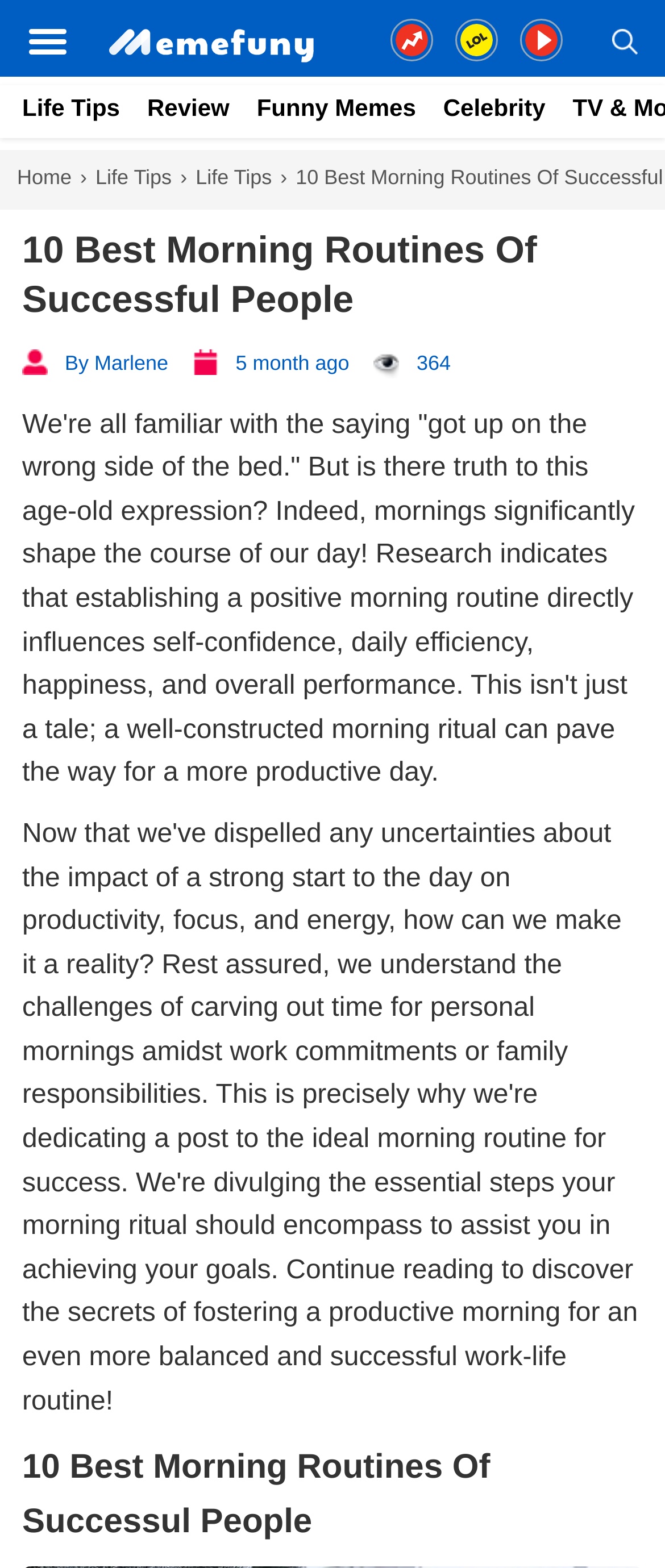What is the author's name of the article?
Please answer using one word or phrase, based on the screenshot.

Marlene